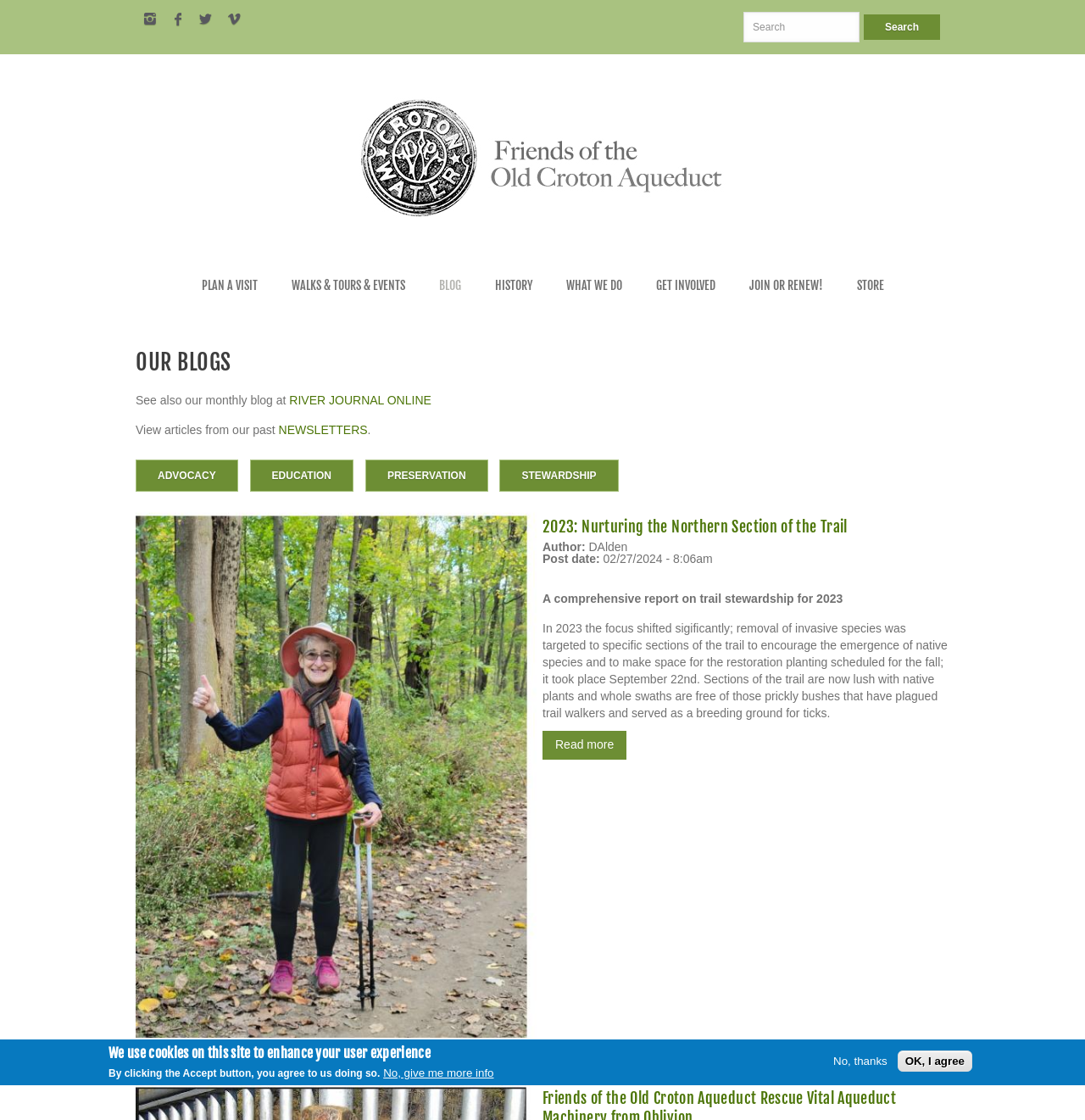What type of content is available on the blog? From the image, respond with a single word or brief phrase.

Articles and newsletters